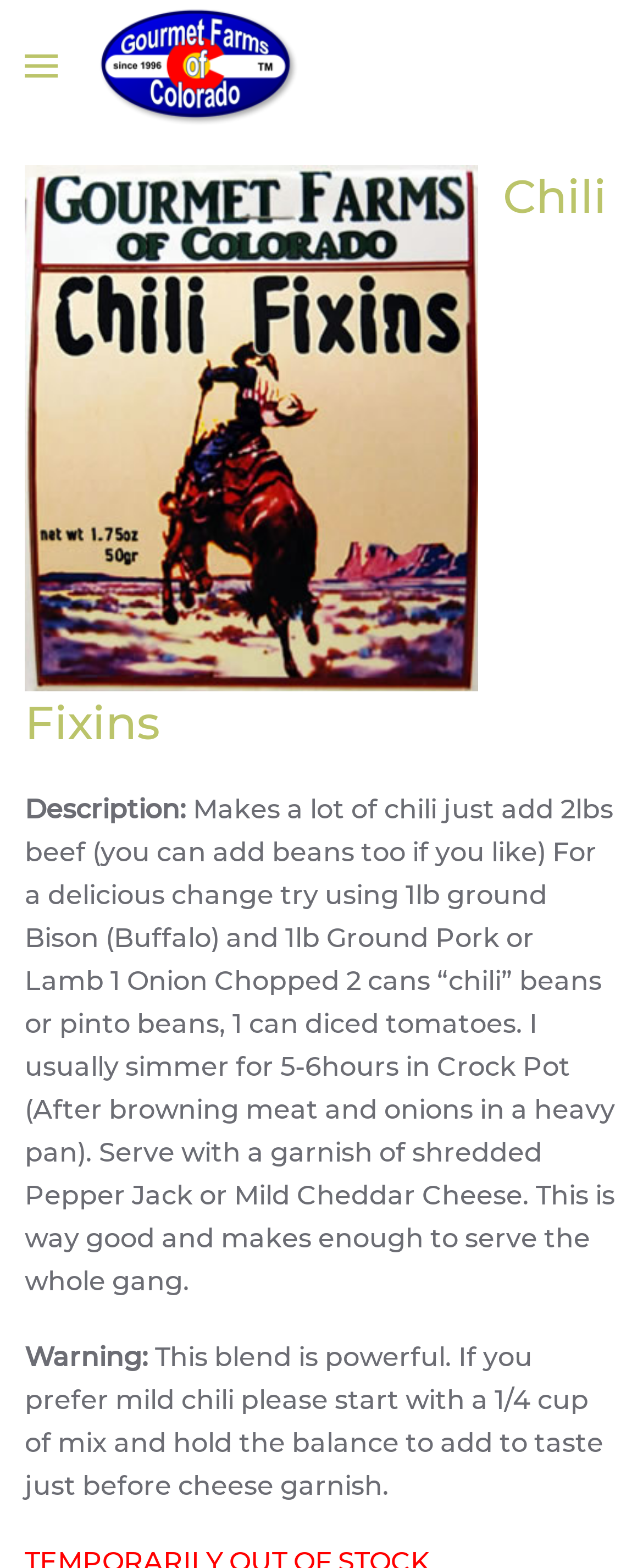Can you give a detailed response to the following question using the information from the image? How long does the chili need to simmer?

The recipe description states that you can simmer the chili for 5-6 hours in a Crock Pot after browning the meat and onions in a heavy pan.